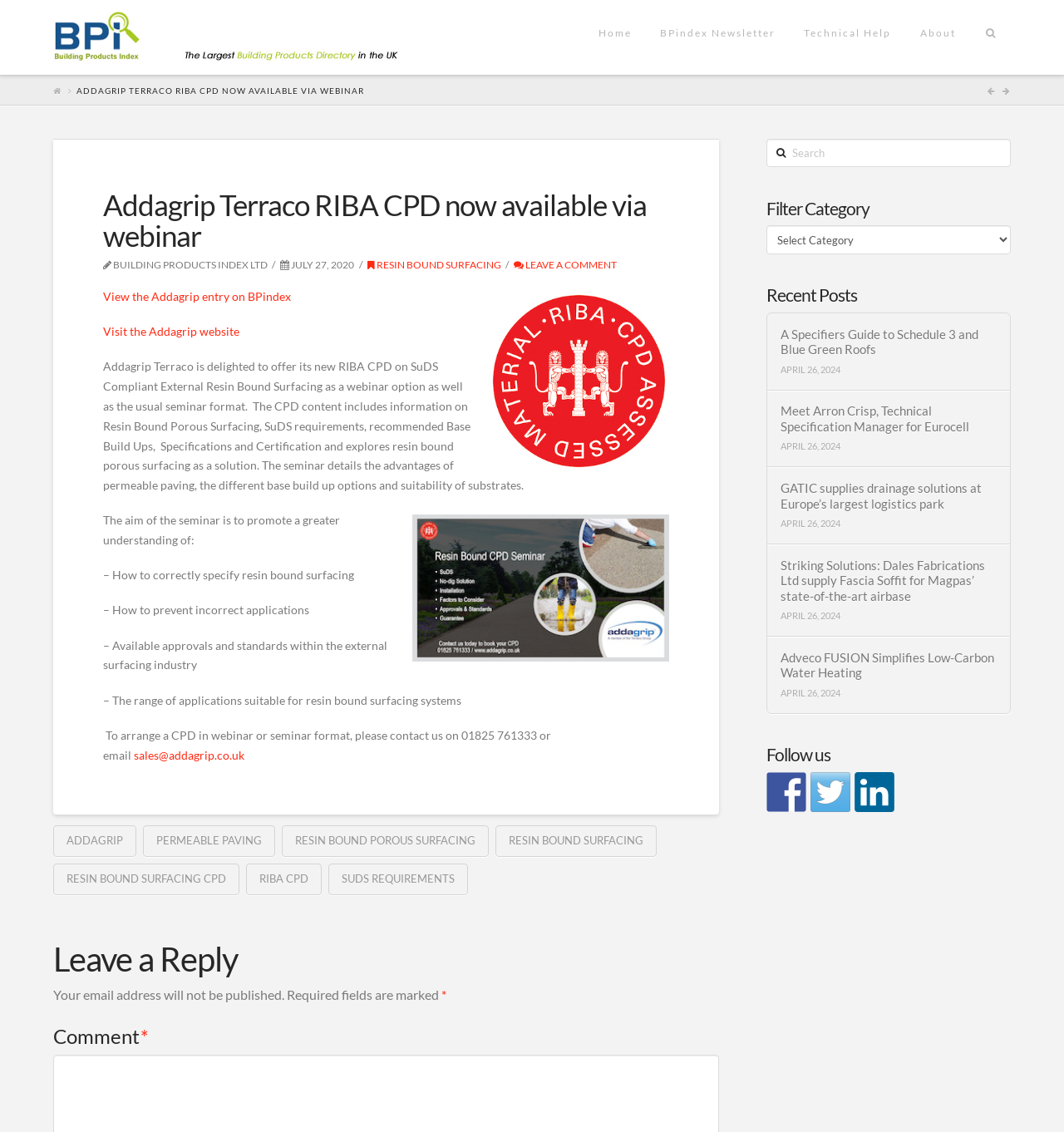Determine the bounding box coordinates of the clickable region to carry out the instruction: "Download Opera browser".

None